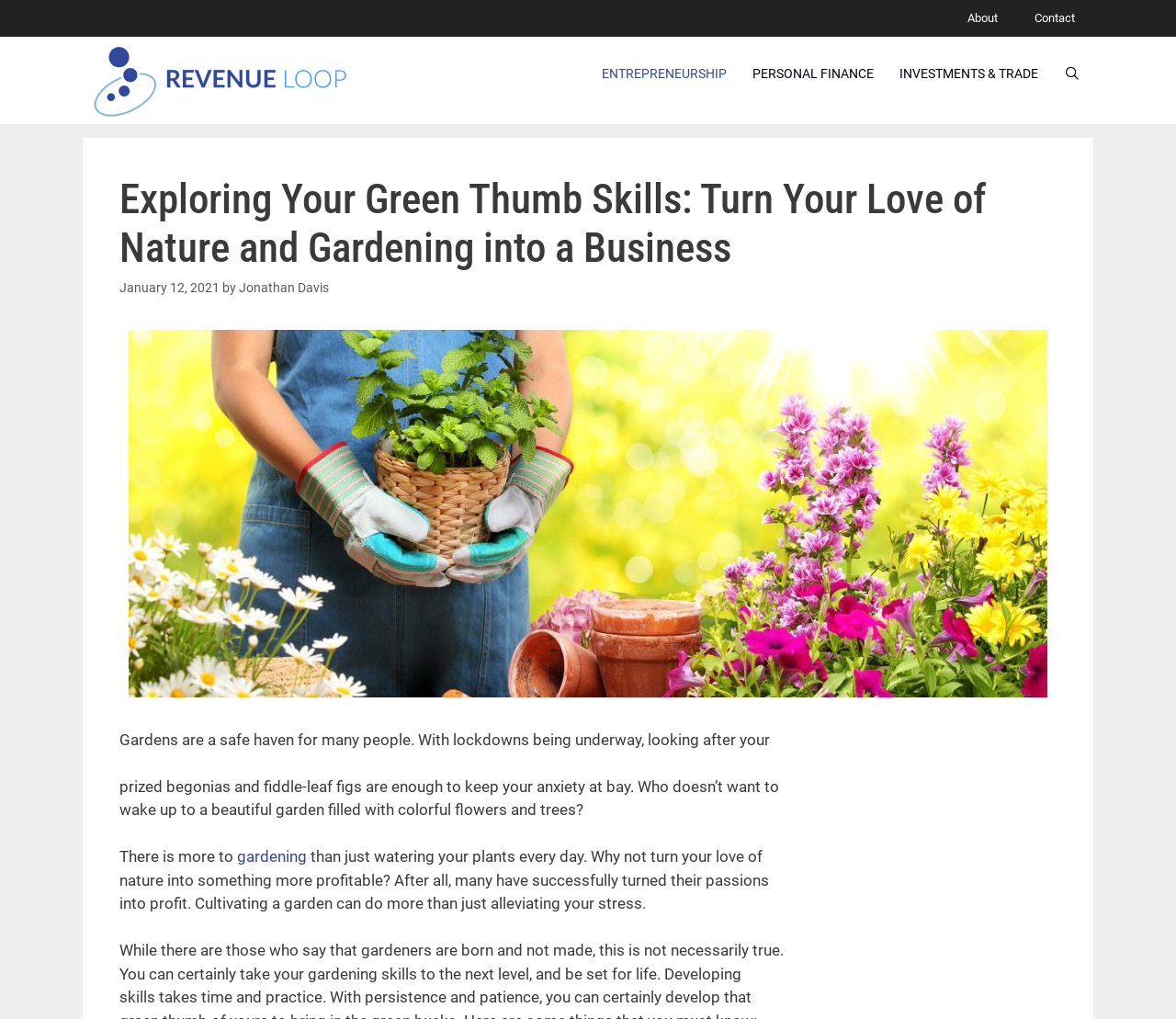Please specify the coordinates of the bounding box for the element that should be clicked to carry out this instruction: "Click on the 'Contact' link". The coordinates must be four float numbers between 0 and 1, formatted as [left, top, right, bottom].

[0.864, 0.0, 0.93, 0.036]